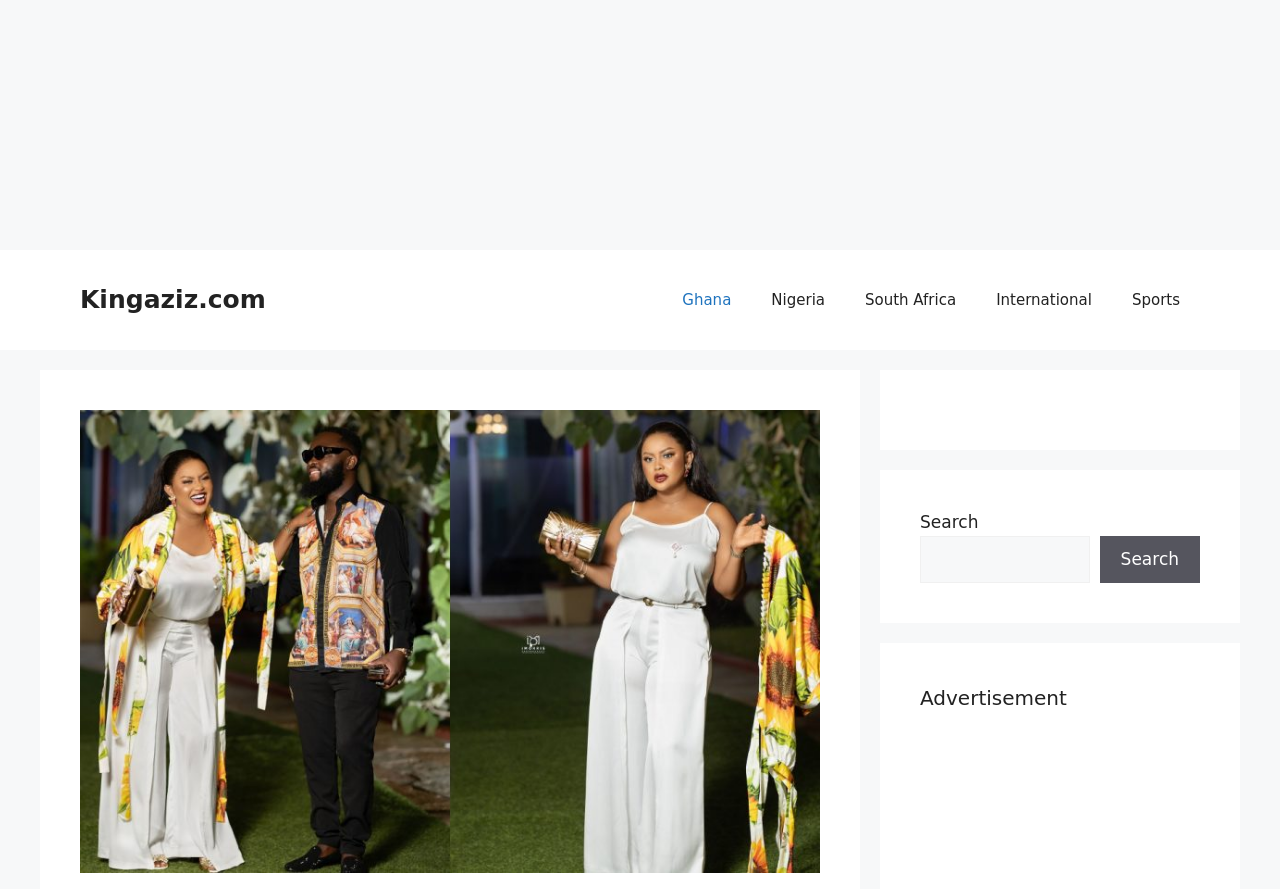Respond with a single word or short phrase to the following question: 
What type of content is the webpage primarily about?

Celebrity news